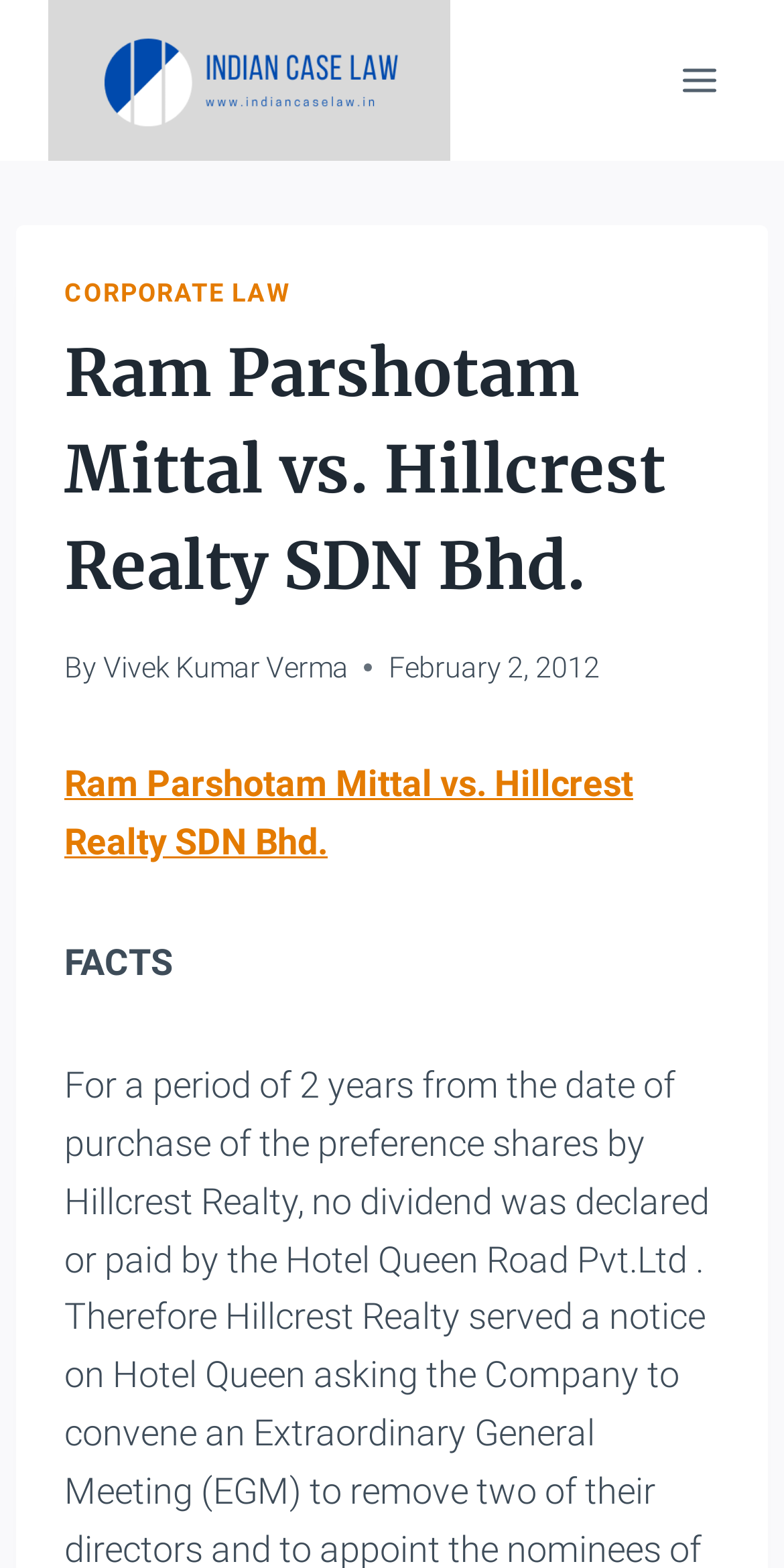Please use the details from the image to answer the following question comprehensively:
What is the name of the respondent?

The name of the respondent can be found in the header section of the webpage, where it is written 'Ram Parshotam Mittal vs. Hillcrest Realty SDN Bhd'.